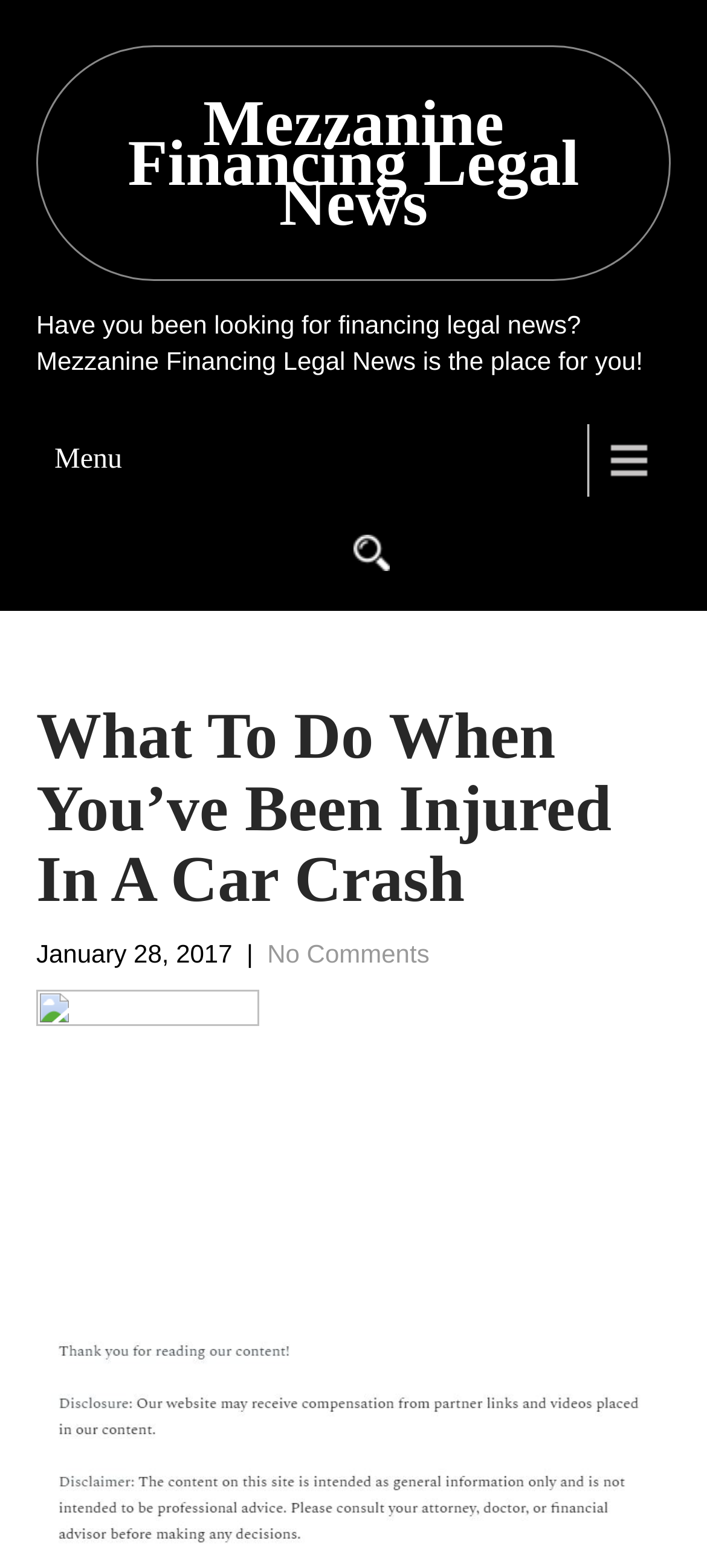Use a single word or phrase to answer the question: Is there a comment section on the webpage?

No